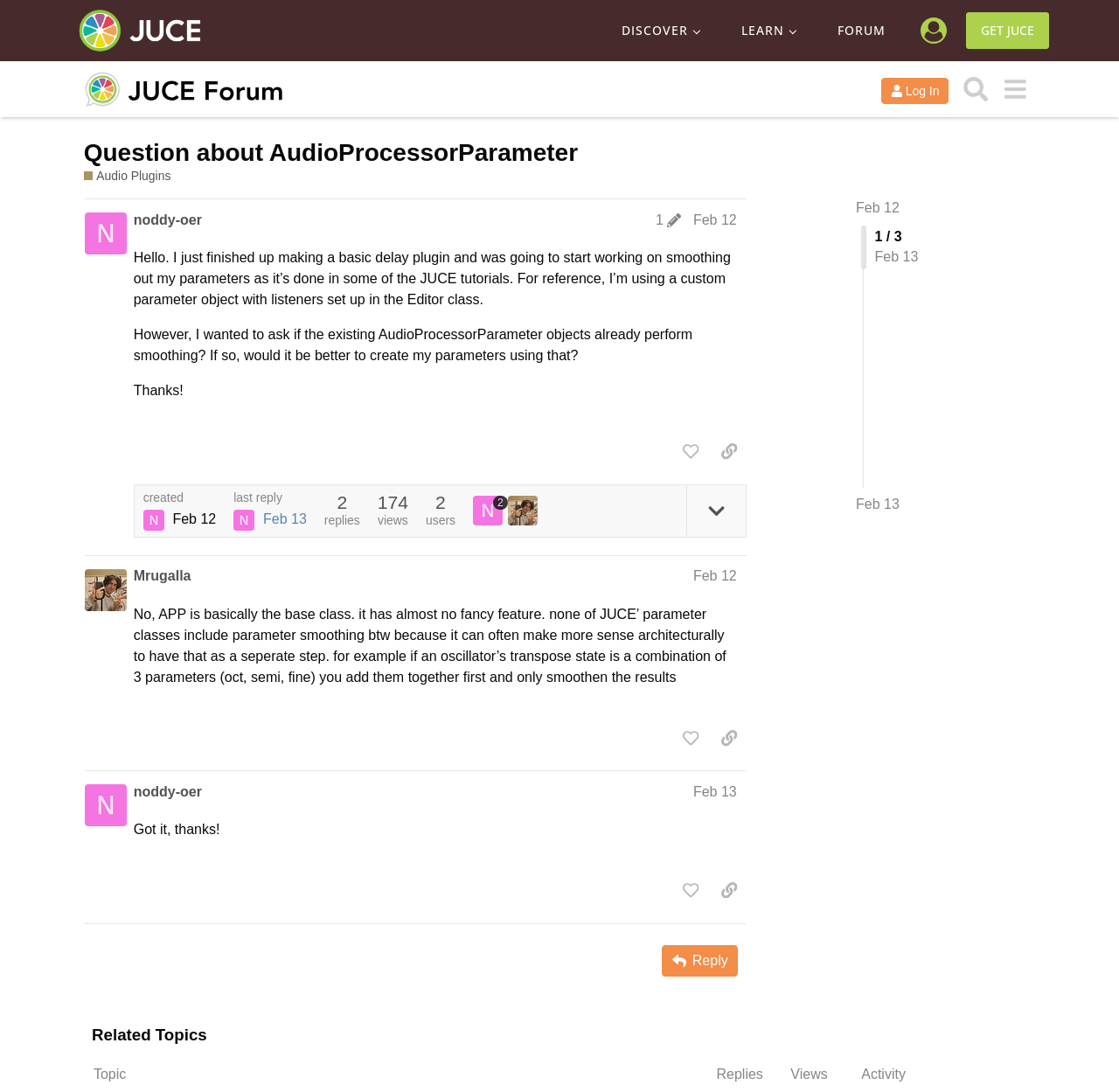Please answer the following question using a single word or phrase: 
How many posts are there in the discussion?

3